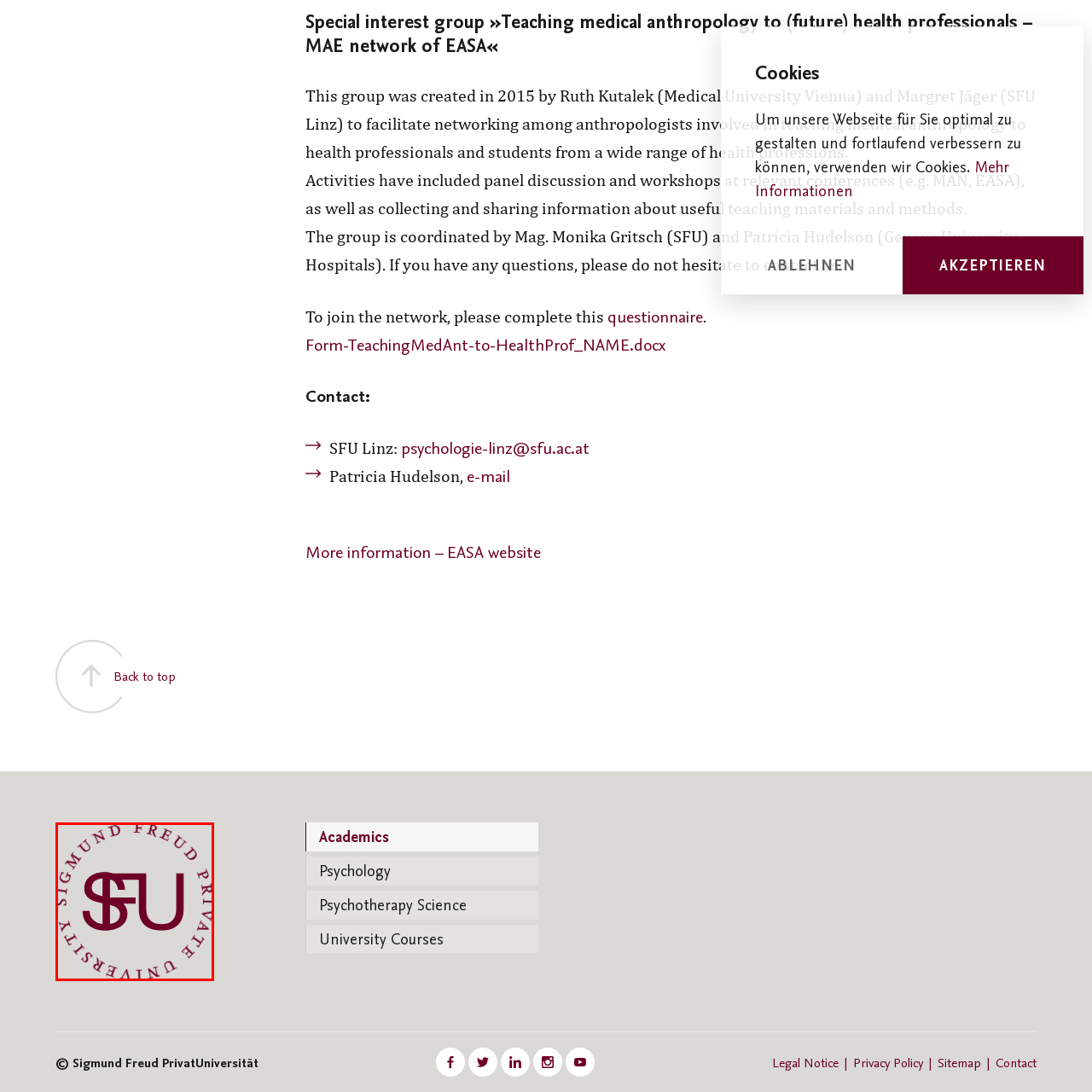Describe in detail what you see in the image highlighted by the red border.

The image features the logo of Sigmund Freud PrivatUniversität, prominently displaying the initials "SFU" in an elegant design. Surrounding the initials is the full name of the university, "Sigmund Freud PrivatUniversität," arranged in a circular format. The logo is characterized by a deep burgundy color against a light background, reflecting a sophisticated and academic aesthetic. This logo represents the institution's commitment to education and mental health, particularly in the fields of psychology and psychotherapy.